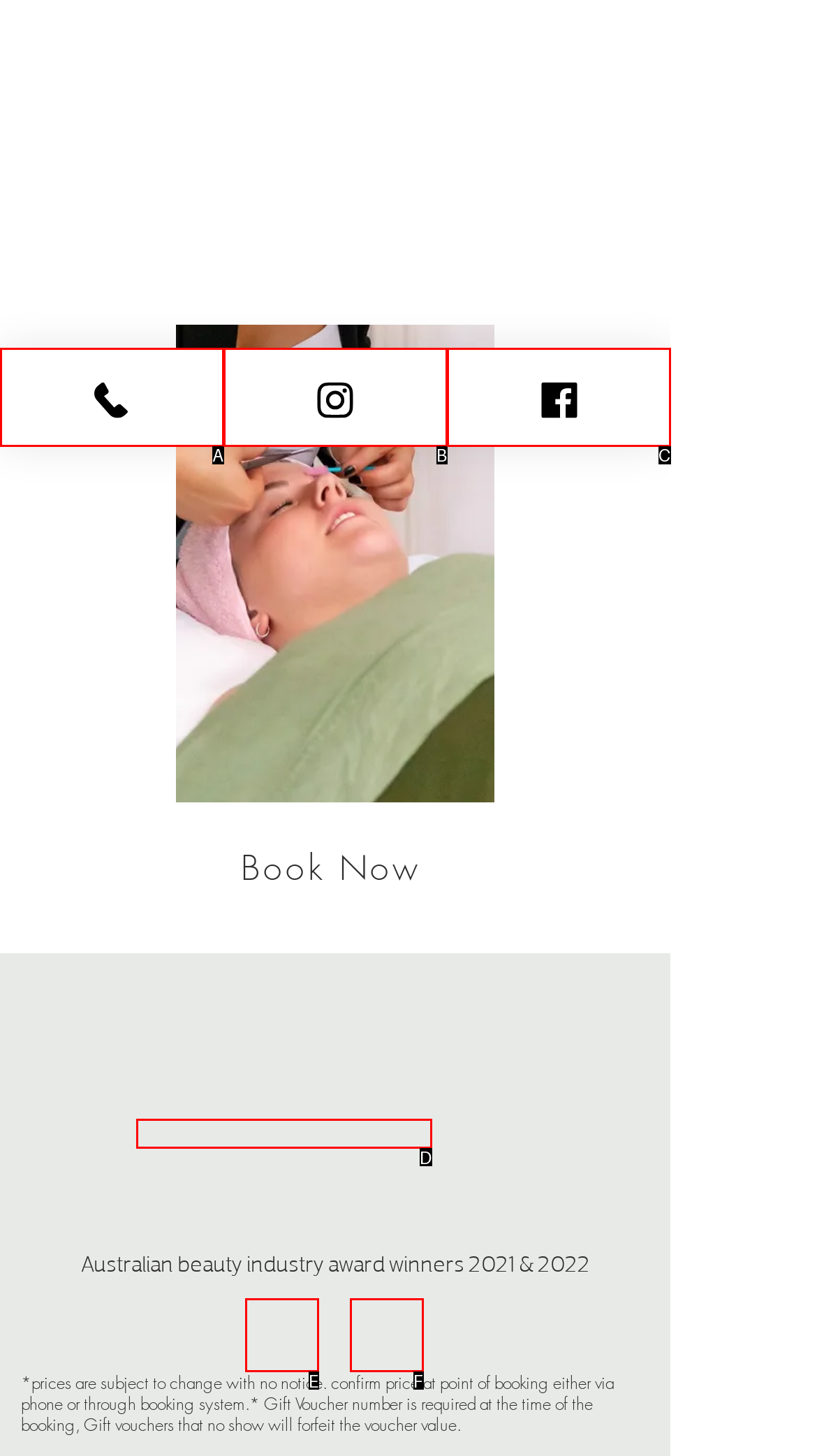Determine which option fits the element description: aria-label="Instagram"
Answer with the option’s letter directly.

F